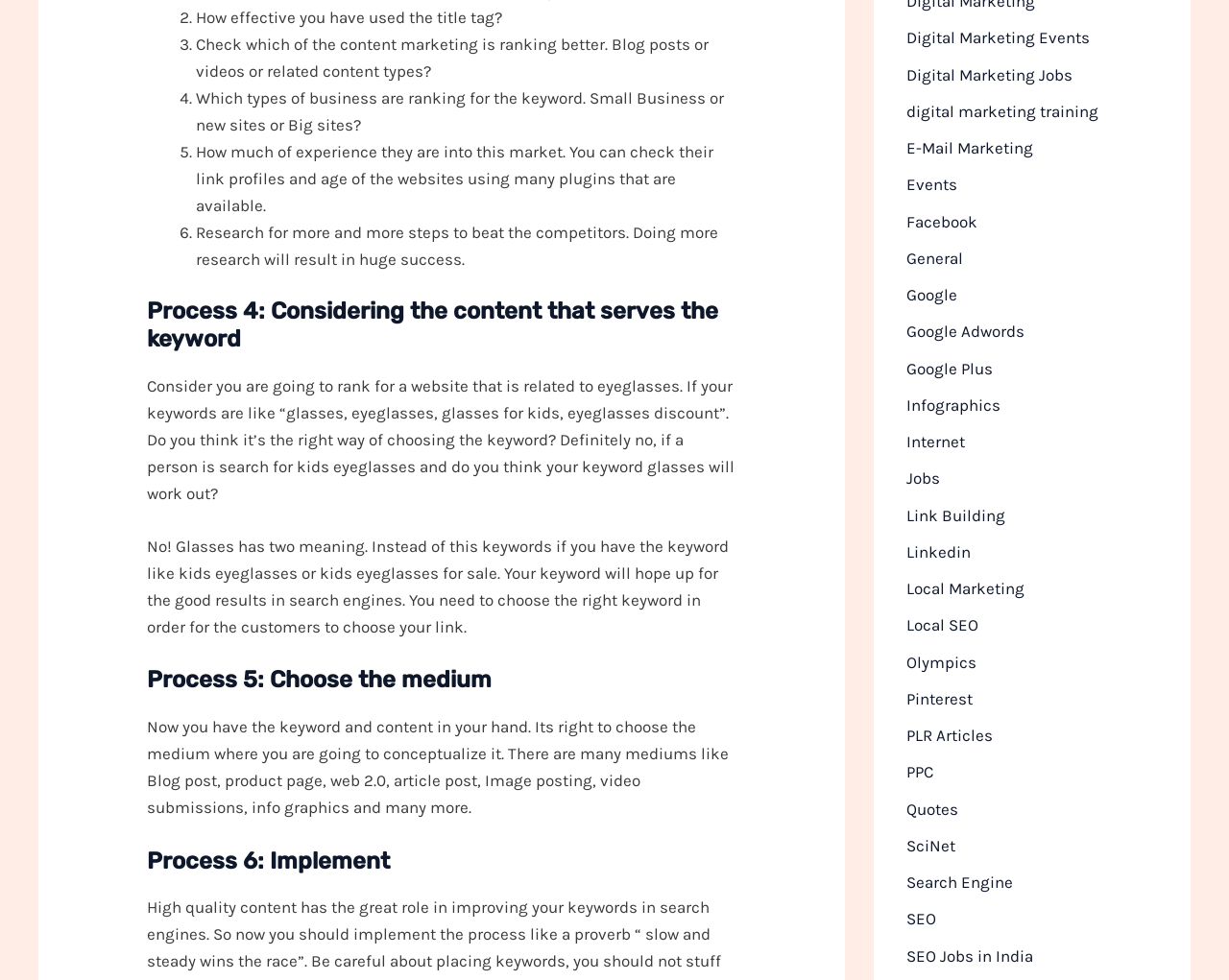What is the sixth process in the content marketing strategy?
Refer to the image and provide a detailed answer to the question.

The sixth process in the content marketing strategy is to implement the chosen medium and content. This is mentioned in the heading element with the text 'Process 6: Implement'.